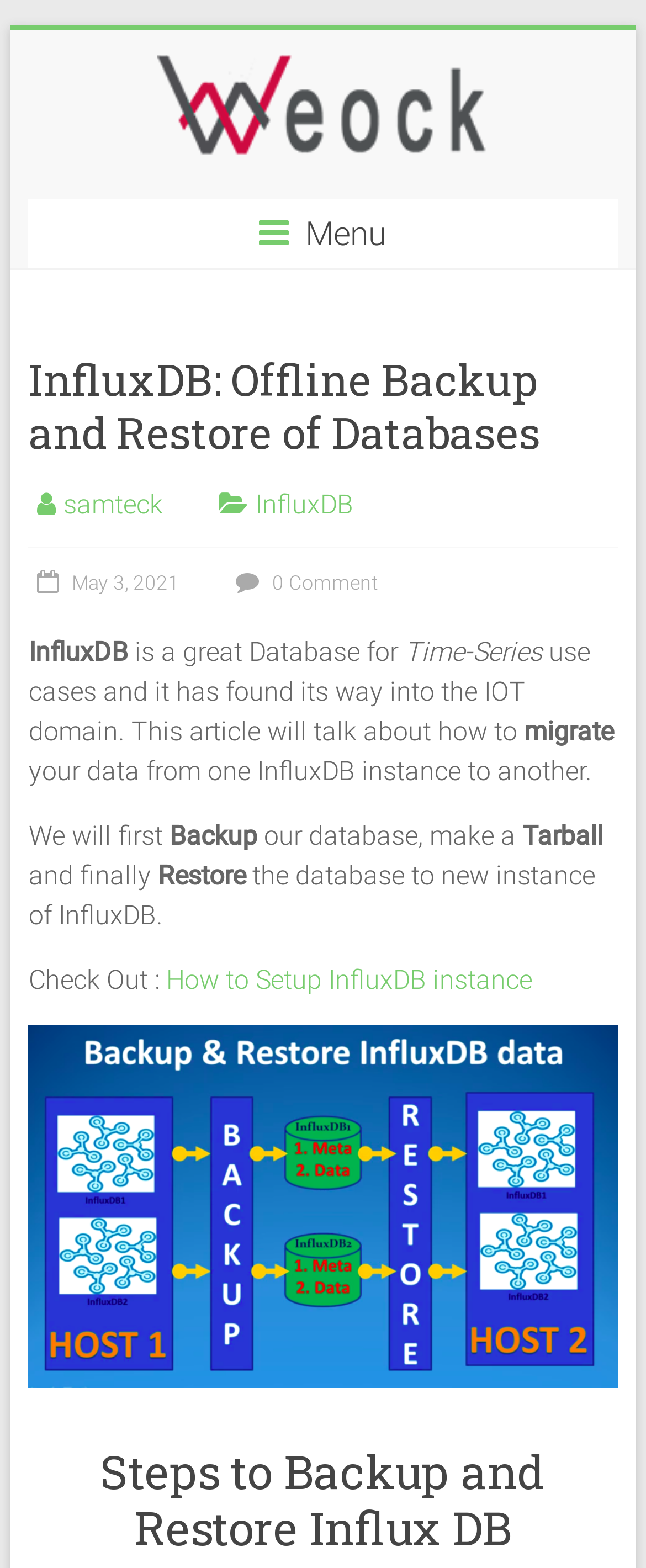What is the database mentioned in the article?
Please give a detailed and elaborate explanation in response to the question.

The article mentions InfluxDB as a great database for time-series use cases and its application in the IoT domain, and provides a guide on how to migrate data from one InfluxDB instance to another.